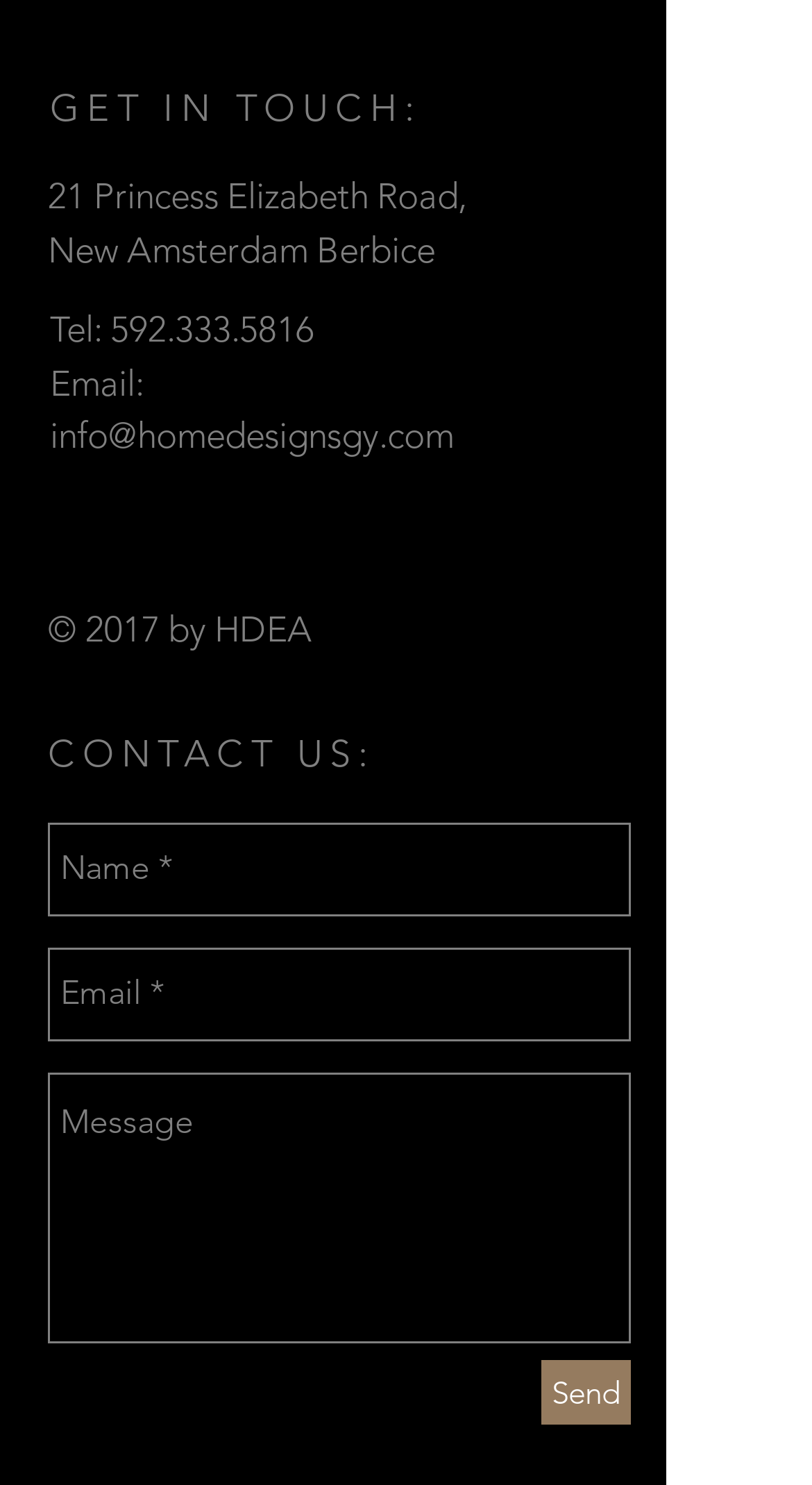Could you please study the image and provide a detailed answer to the question:
What is the company's email address?

I found the email address by looking at the 'Email:' section, which is accompanied by a link with the email address 'info@homedesignsgy.com'.